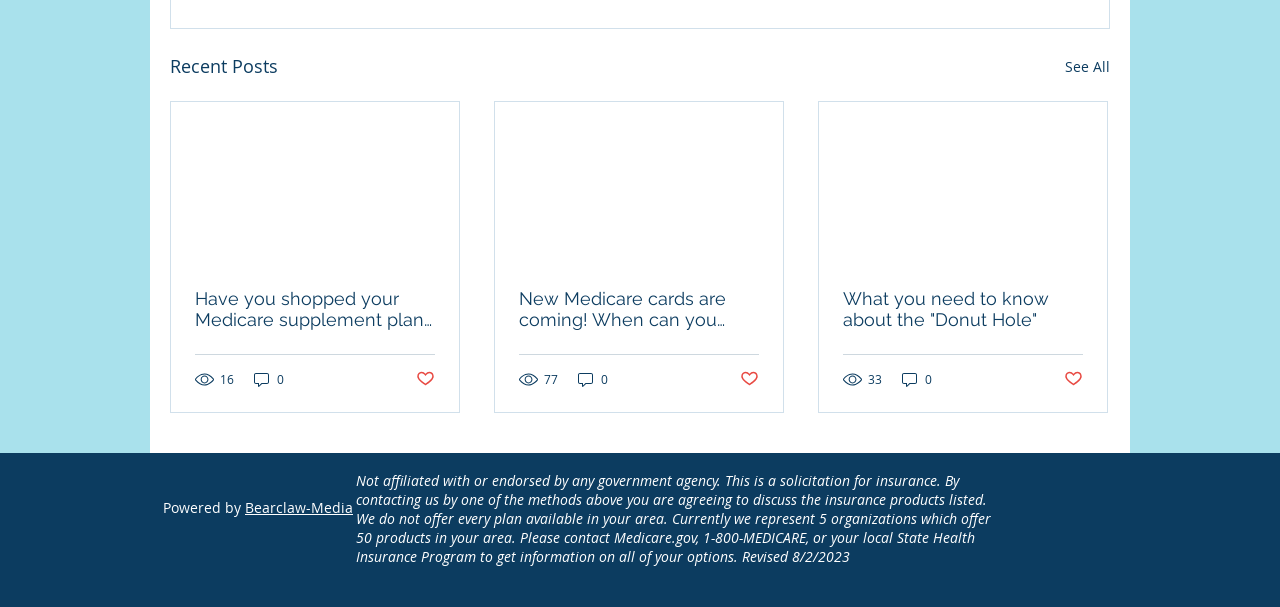Please find the bounding box coordinates for the clickable element needed to perform this instruction: "View the post with 77 views".

[0.405, 0.609, 0.438, 0.64]